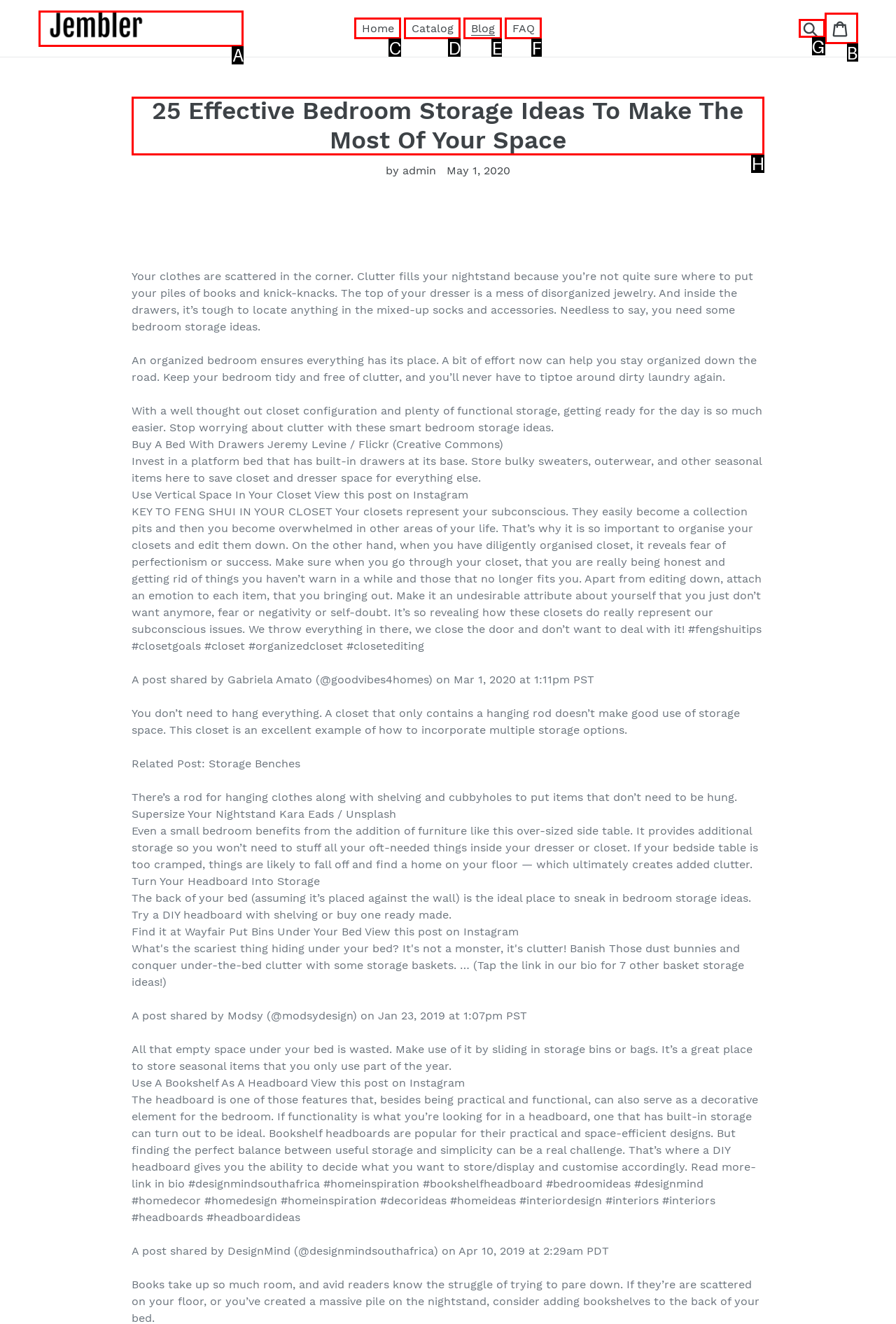For the task: Read the blog post '25 Effective Bedroom Storage Ideas To Make The Most Of Your Space', specify the letter of the option that should be clicked. Answer with the letter only.

H